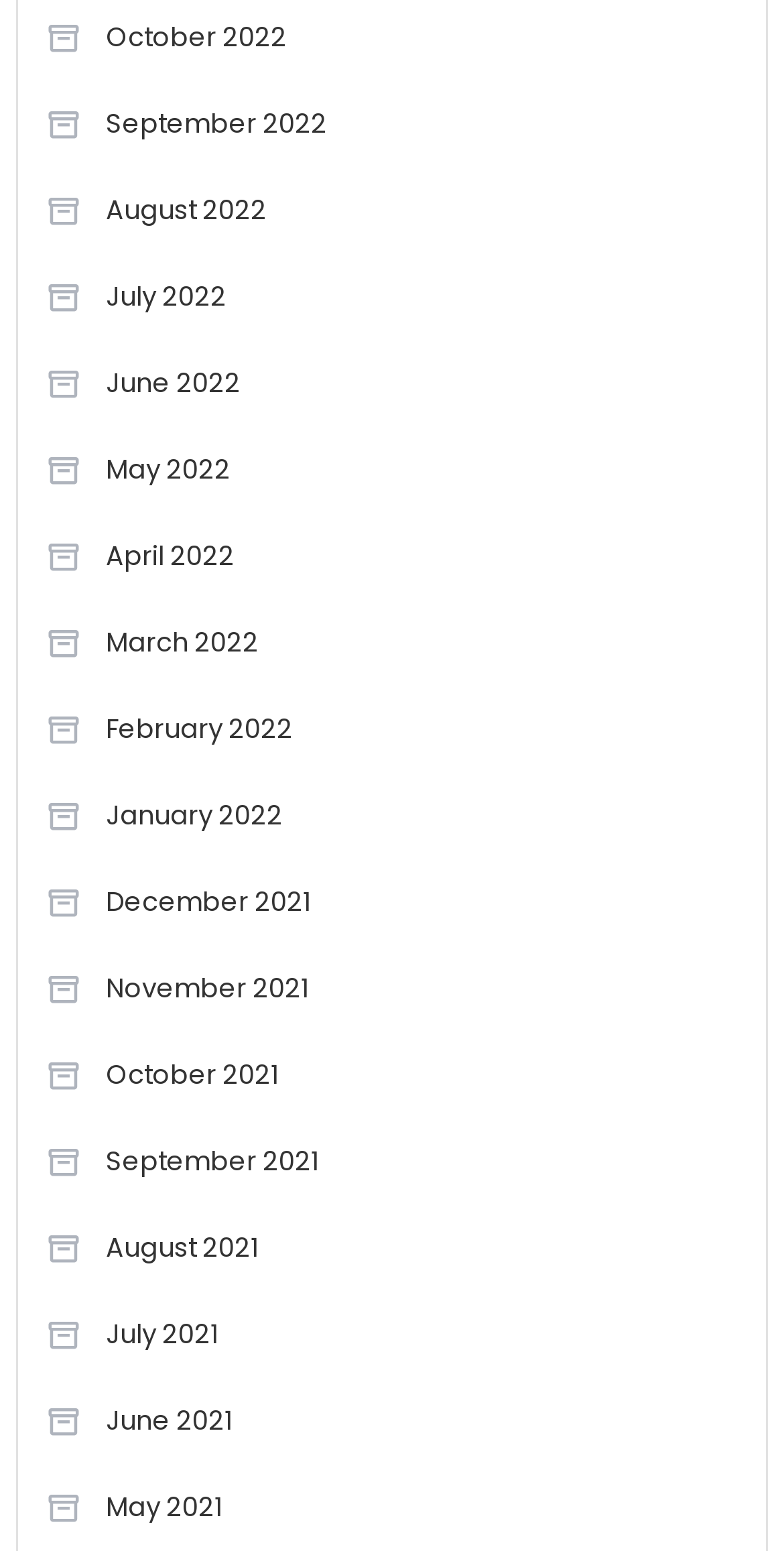How many links are there on the webpage?
Answer the question with as much detail as you can, using the image as a reference.

I counted the number of links on the webpage, each representing a month, and found 15 links in total.